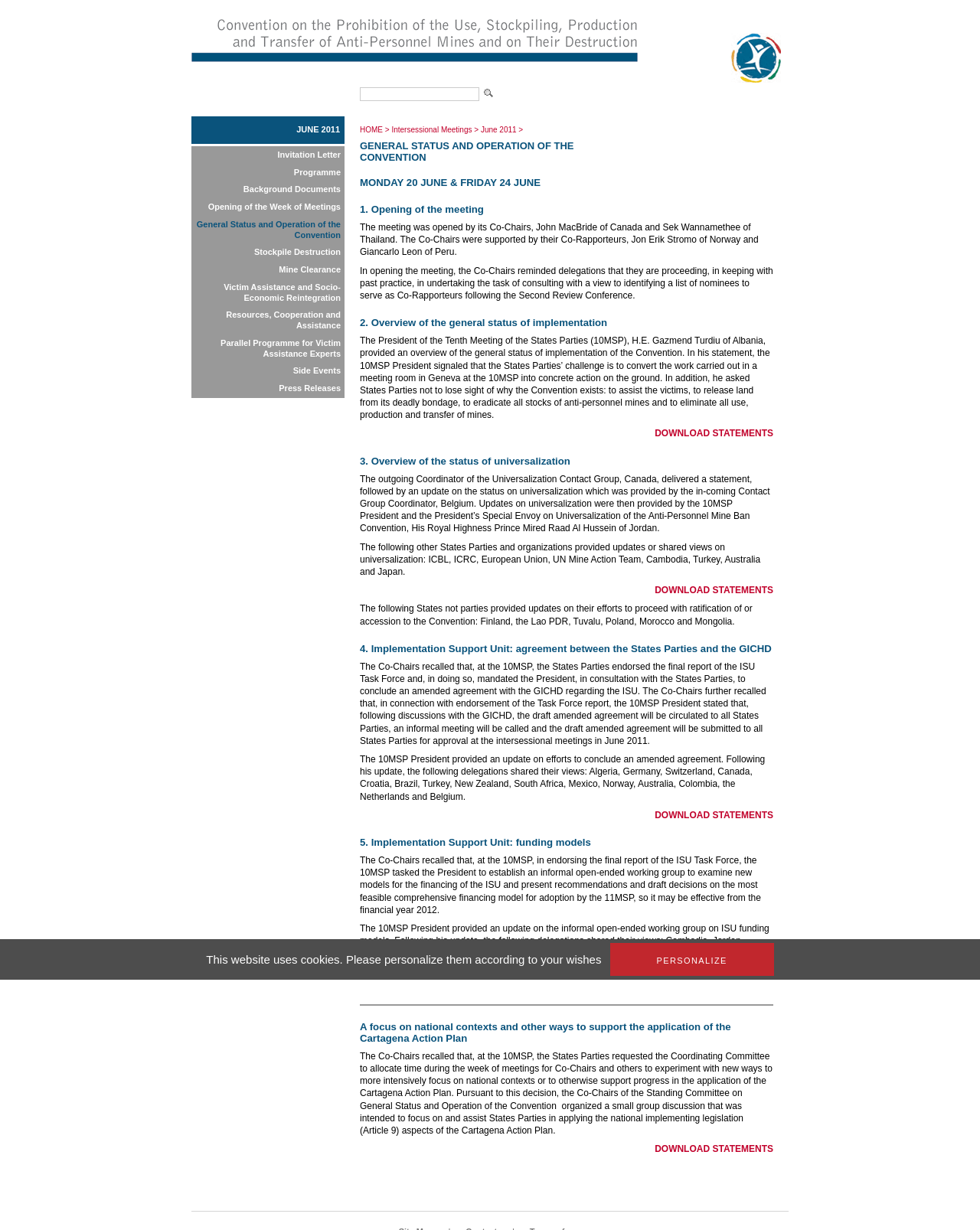How many links are there in the first table?
By examining the image, provide a one-word or phrase answer.

2